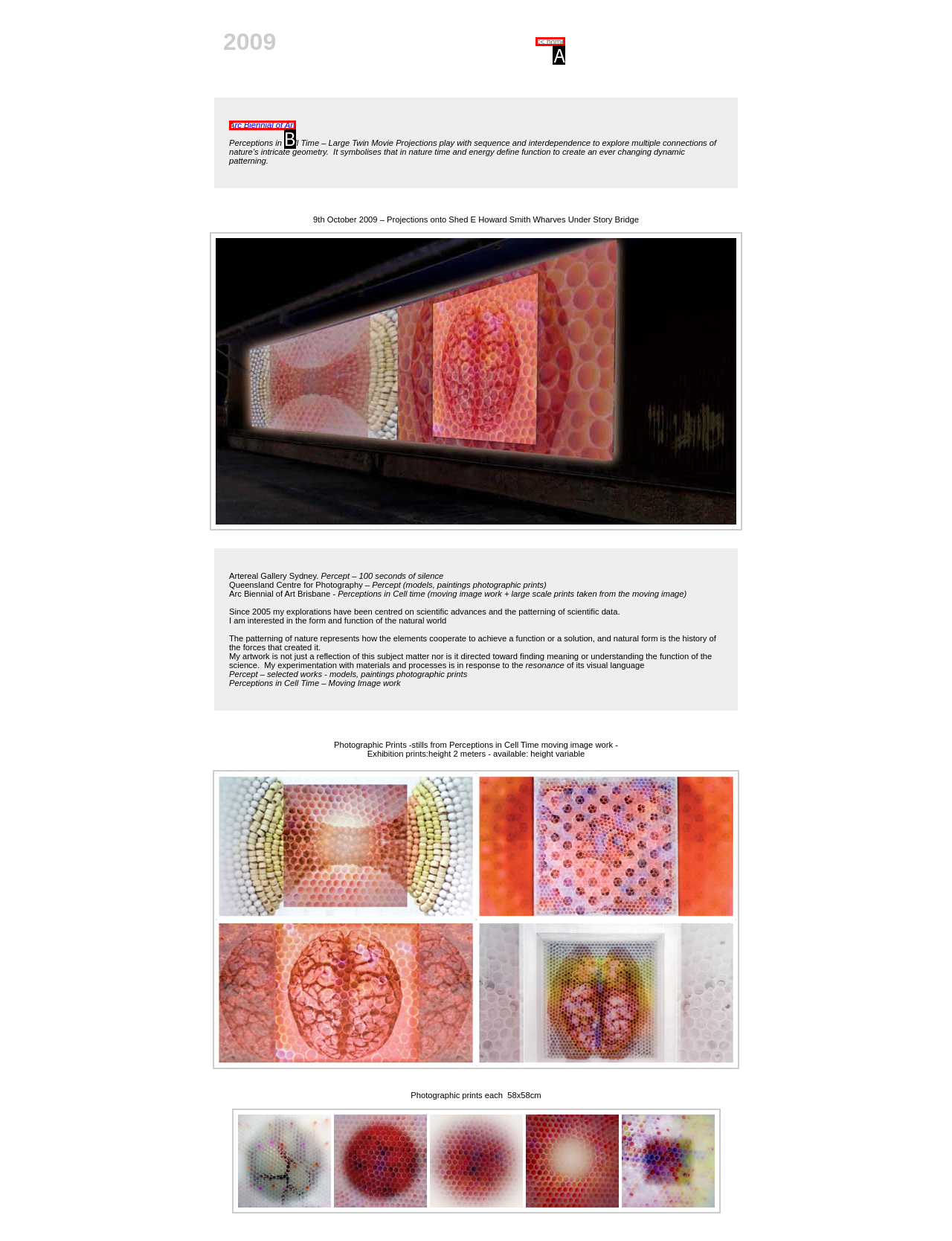Select the option that matches this description: << home
Answer by giving the letter of the chosen option.

A